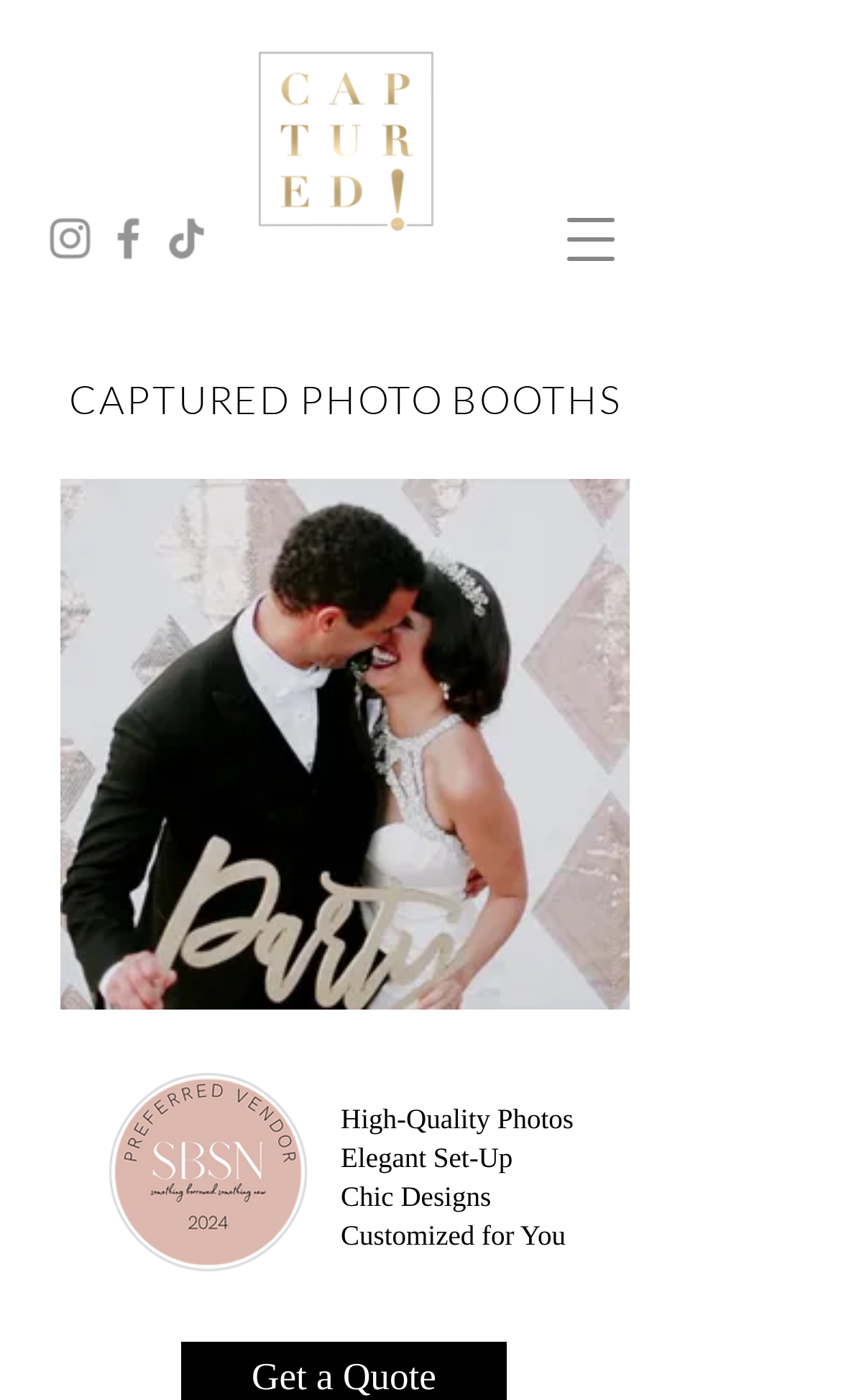What is the text on the button that plays a video?
Based on the image, give a concise answer in the form of a single word or short phrase.

Play video